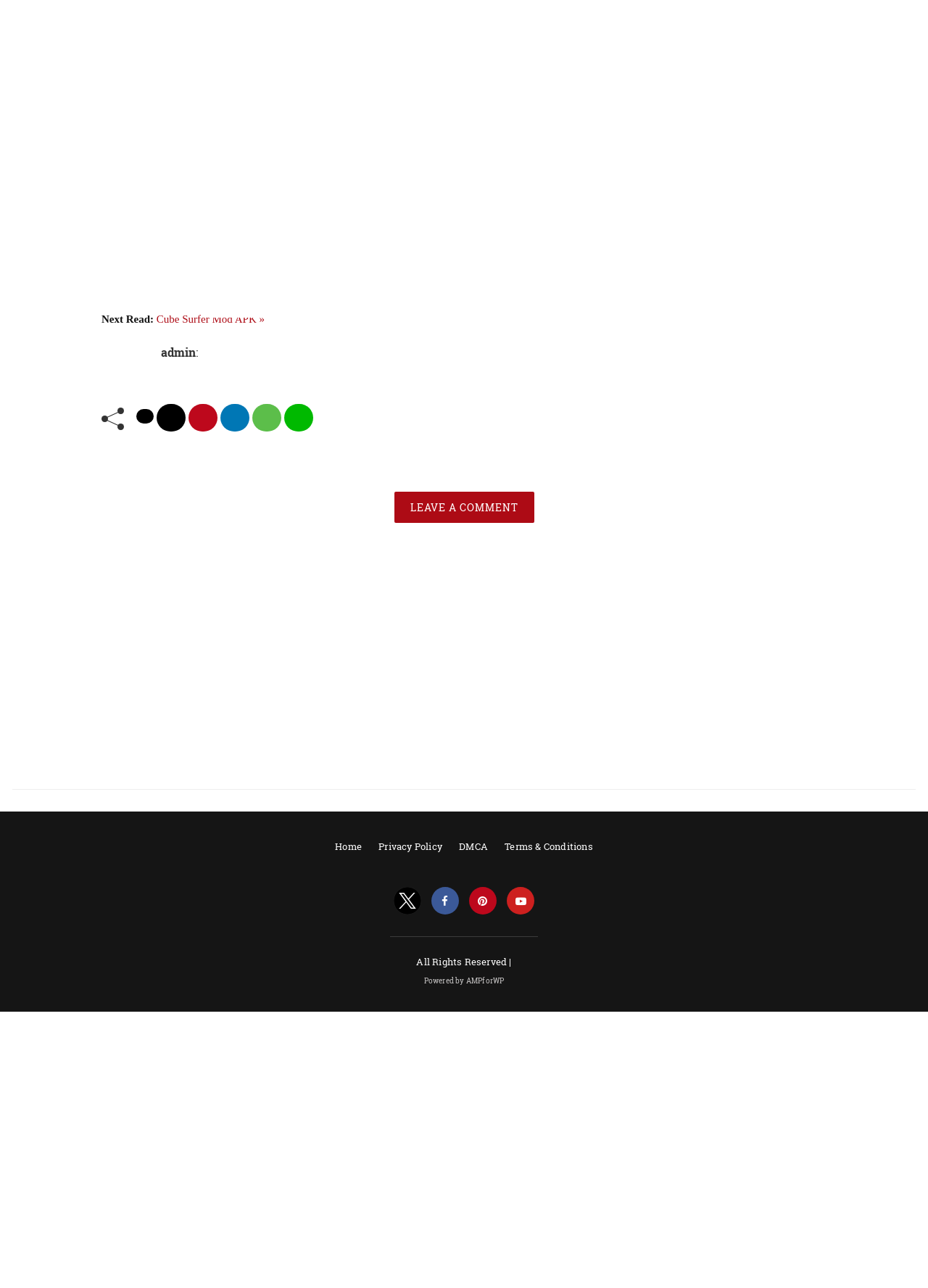Indicate the bounding box coordinates of the element that needs to be clicked to satisfy the following instruction: "Go to Home page". The coordinates should be four float numbers between 0 and 1, i.e., [left, top, right, bottom].

[0.361, 0.652, 0.39, 0.662]